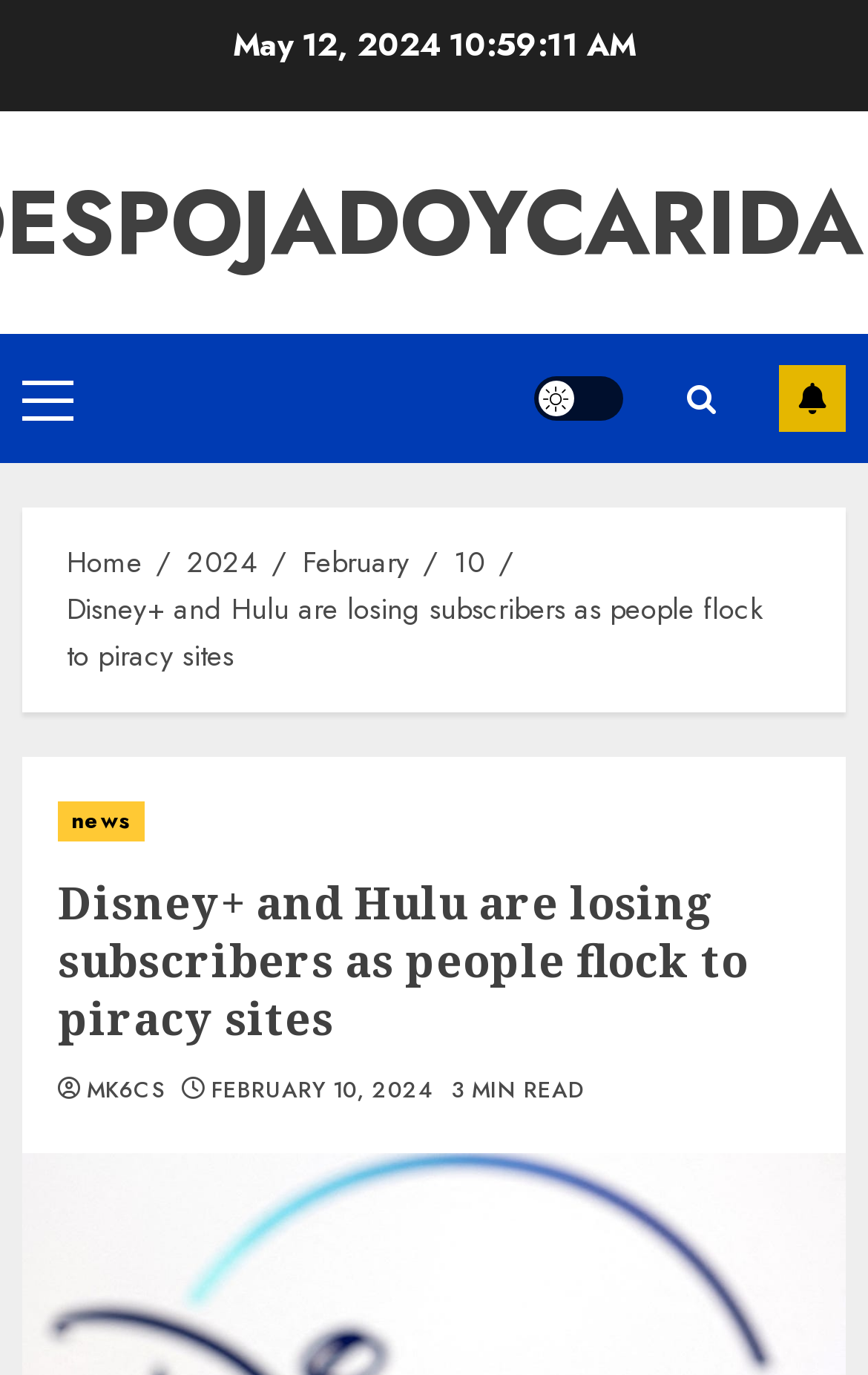Explain the webpage in detail.

The webpage appears to be a news article page. At the top, there is a date "May 12, 2024" displayed prominently. Below it, there is a primary menu section with a "Primary Menu" link, followed by a "Light/Dark Button" and a search icon. To the right of these elements, there is a "SUBSCRIBE" link.

Below the top section, there is a breadcrumbs navigation section with links to "Home", "2024", "February", "10", and the title of the article "Disney+ and Hulu are losing subscribers as people flock to piracy sites". This title is also displayed as a heading in a larger font size below the breadcrumbs section.

The main content of the article is not explicitly described in the accessibility tree, but it is likely to be below the heading. There are also links to "news" and "MK6CS" on the left side of the page, and a "FEBRUARY 10, 2024" link and a "3 MIN READ" text on the right side, which may be related to the article's metadata.